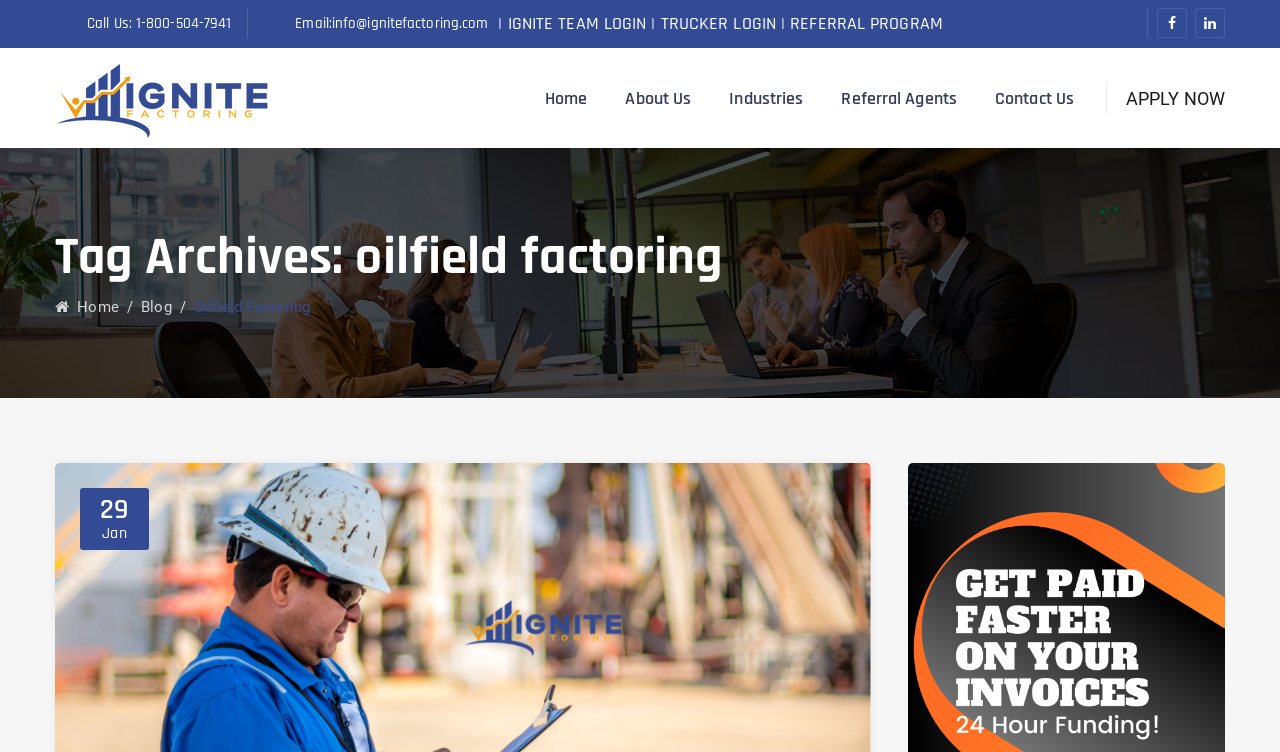How many login options are available?
Please provide a full and detailed response to the question.

I counted the number of login options by looking at the top section of the webpage, where I found 'IGNITE TEAM LOGIN' and 'TRUCKER LOGIN'.